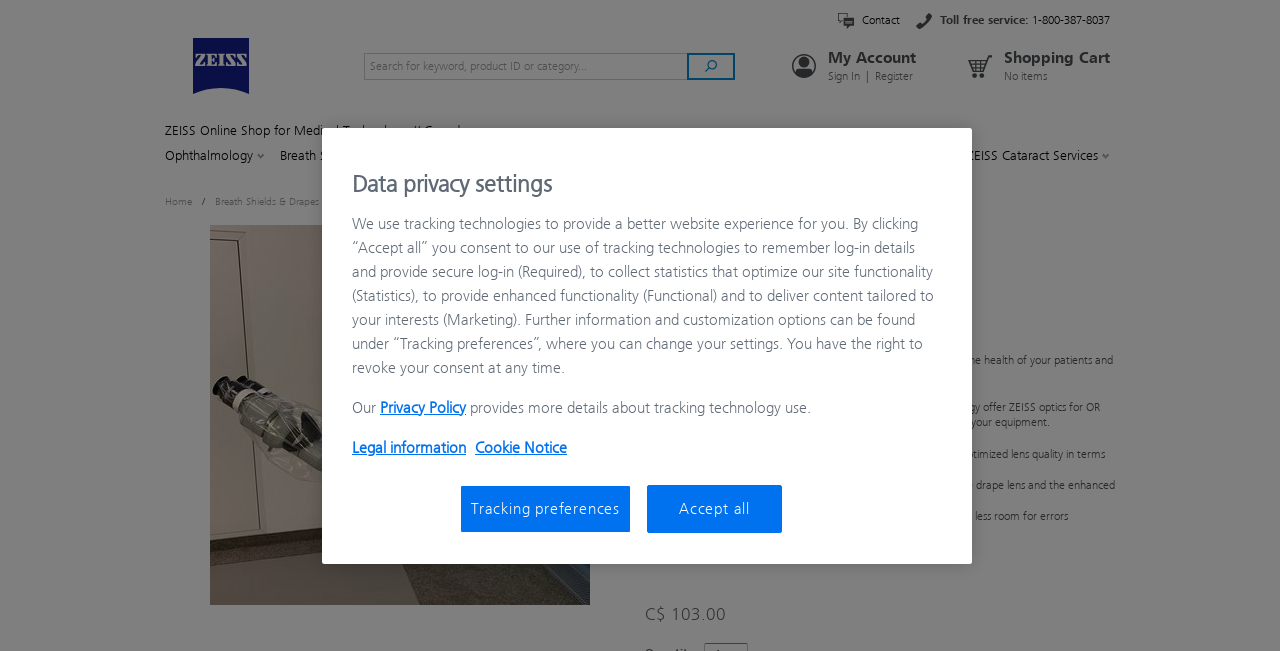What is the product name on the webpage?
Look at the image and respond with a one-word or short phrase answer.

OPMI Drapes sterile (Type 25)